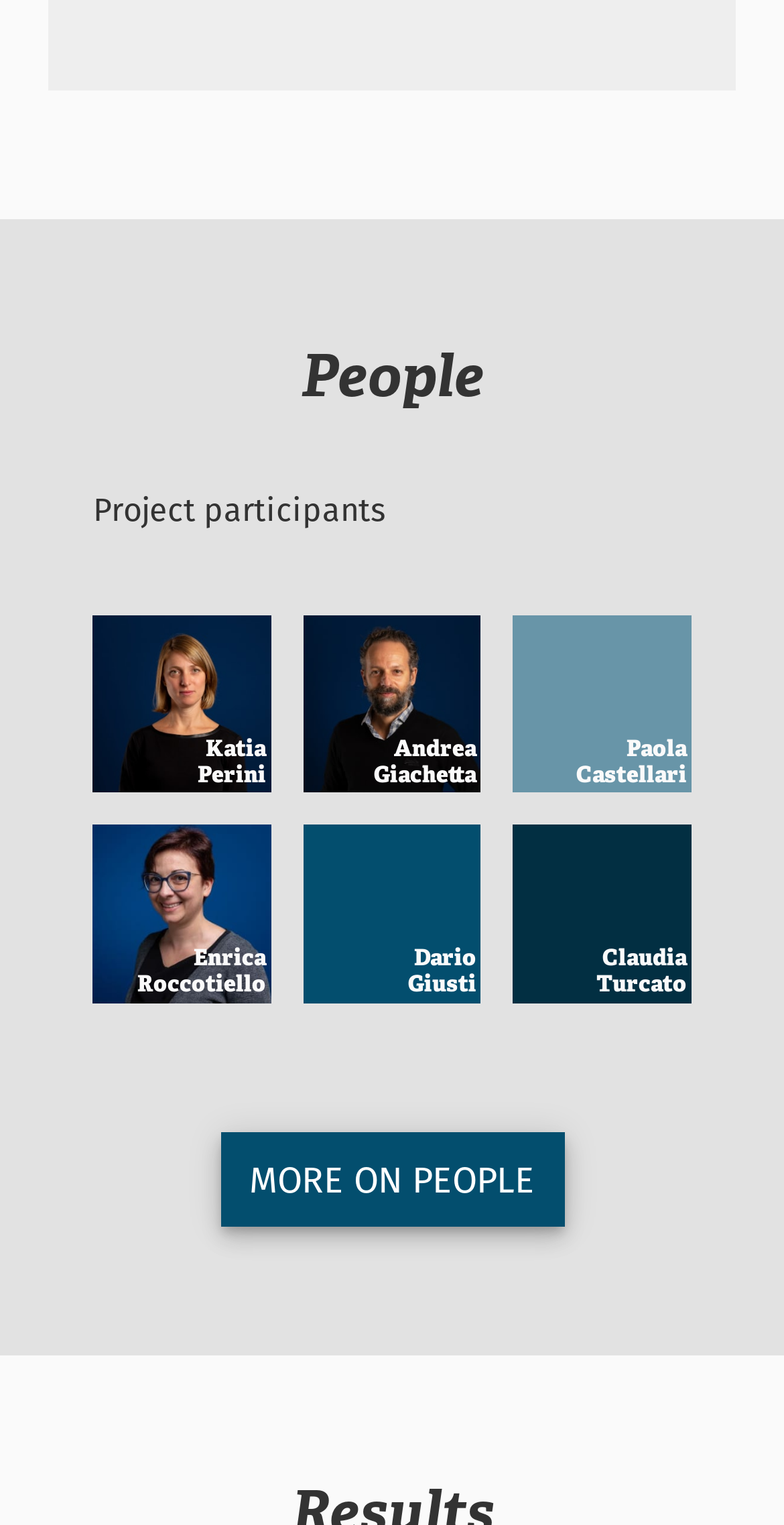What is the last name of the person listed at the bottom?
Please provide a comprehensive answer based on the visual information in the image.

The last name of the person listed at the bottom is 'Turcato', which belongs to Claudia Turcato. Her name is listed as a link at the bottom of the webpage.